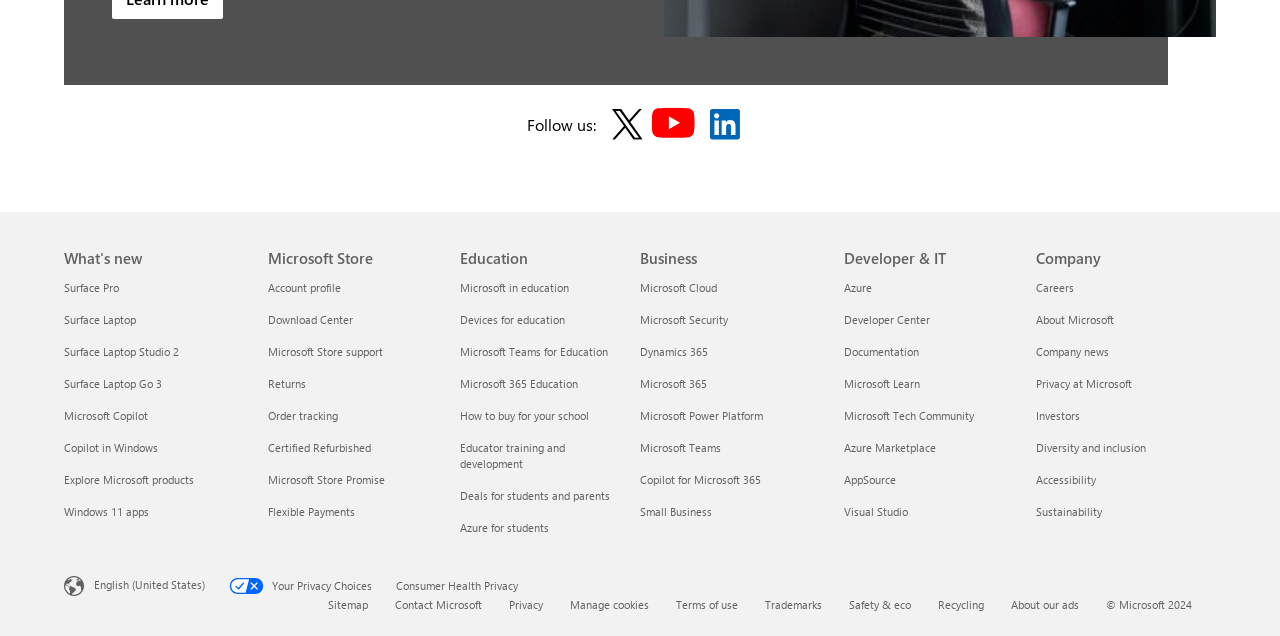What is the first 'What's new' link related to? Examine the screenshot and reply using just one word or a brief phrase.

Surface Pro